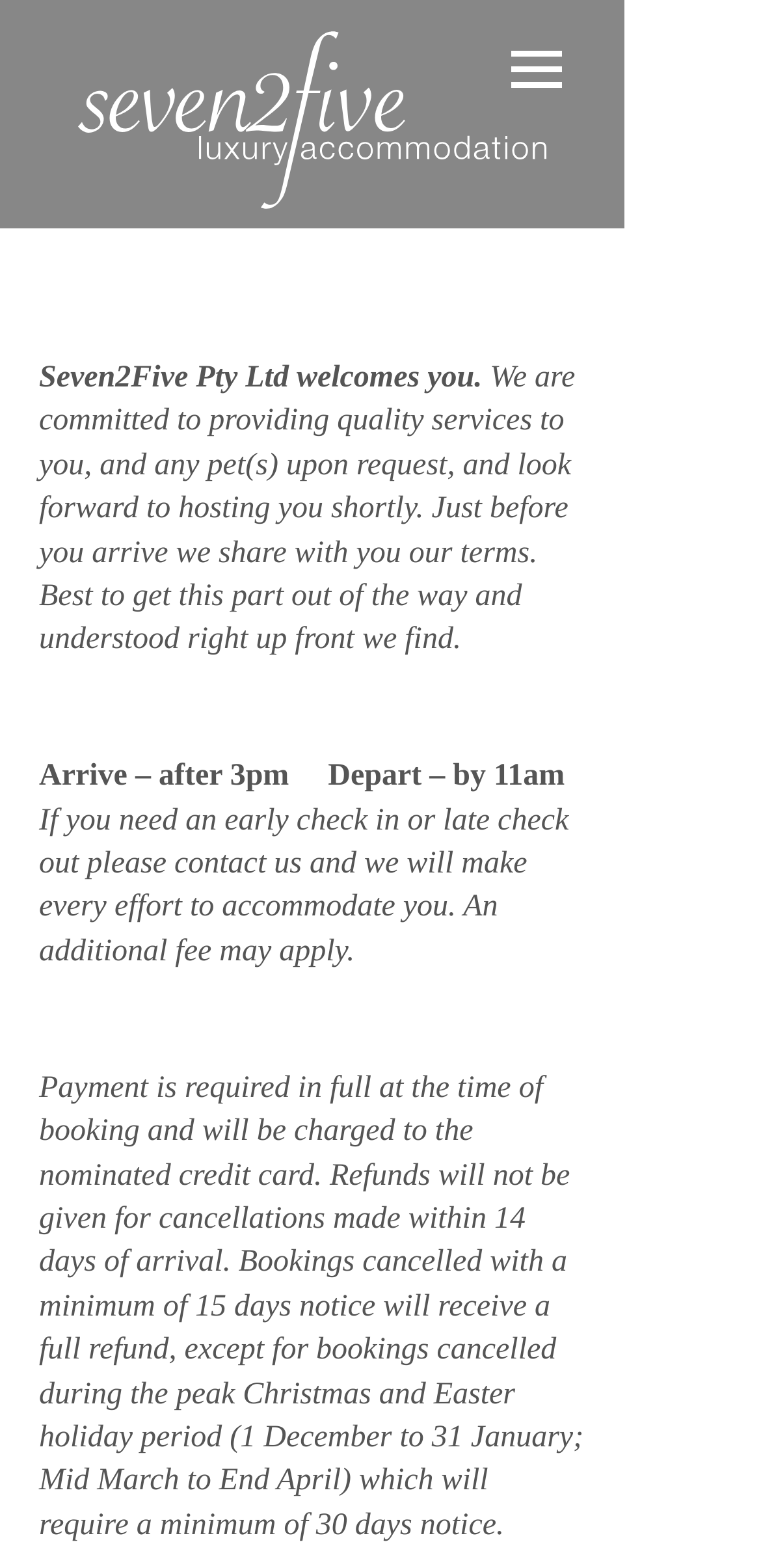Please locate and generate the primary heading on this webpage.

Terms and Conditions